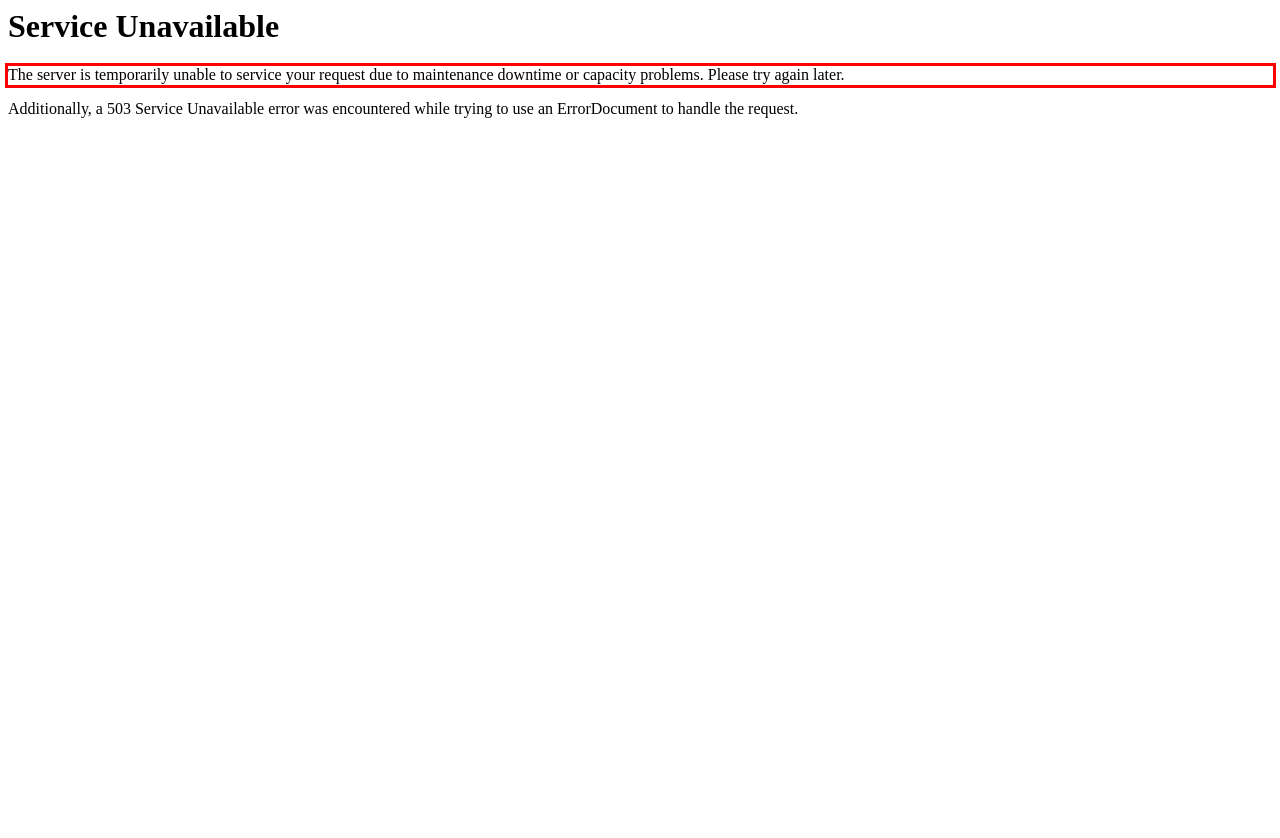Given a screenshot of a webpage, locate the red bounding box and extract the text it encloses.

The server is temporarily unable to service your request due to maintenance downtime or capacity problems. Please try again later.